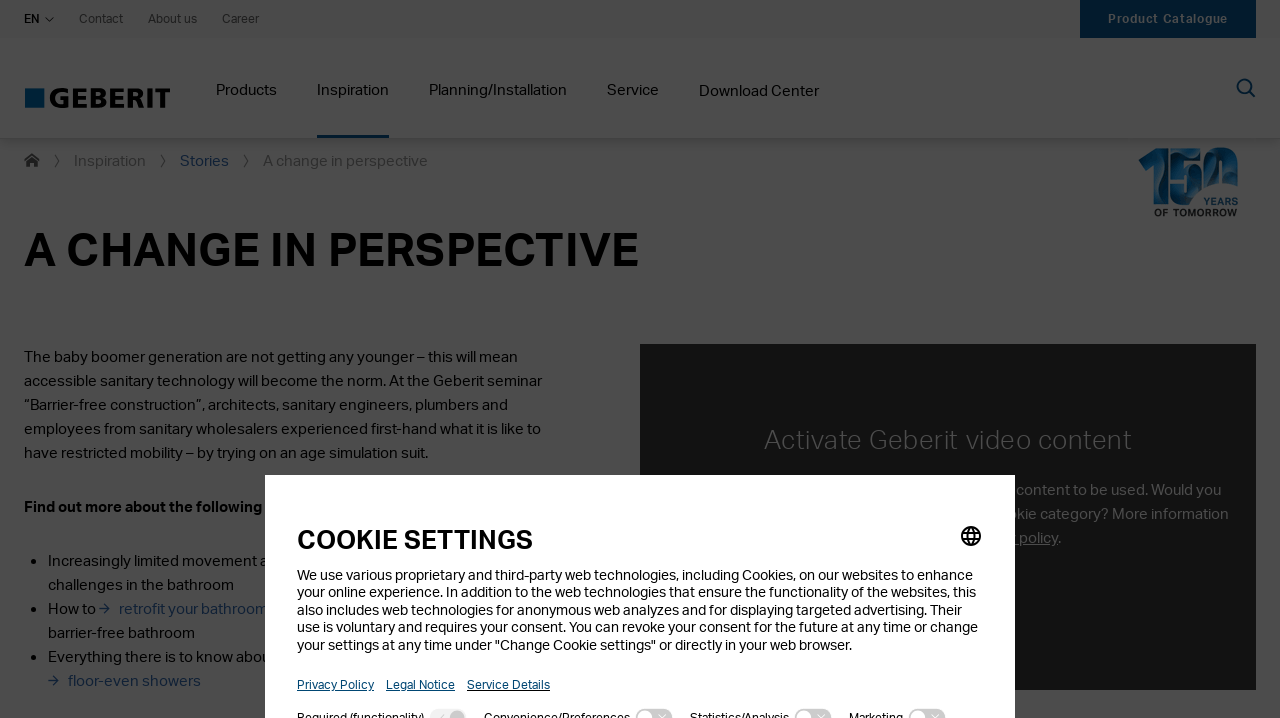Locate the bounding box coordinates of the element that should be clicked to fulfill the instruction: "Activate Geberit video content".

[0.694, 0.795, 0.787, 0.849]